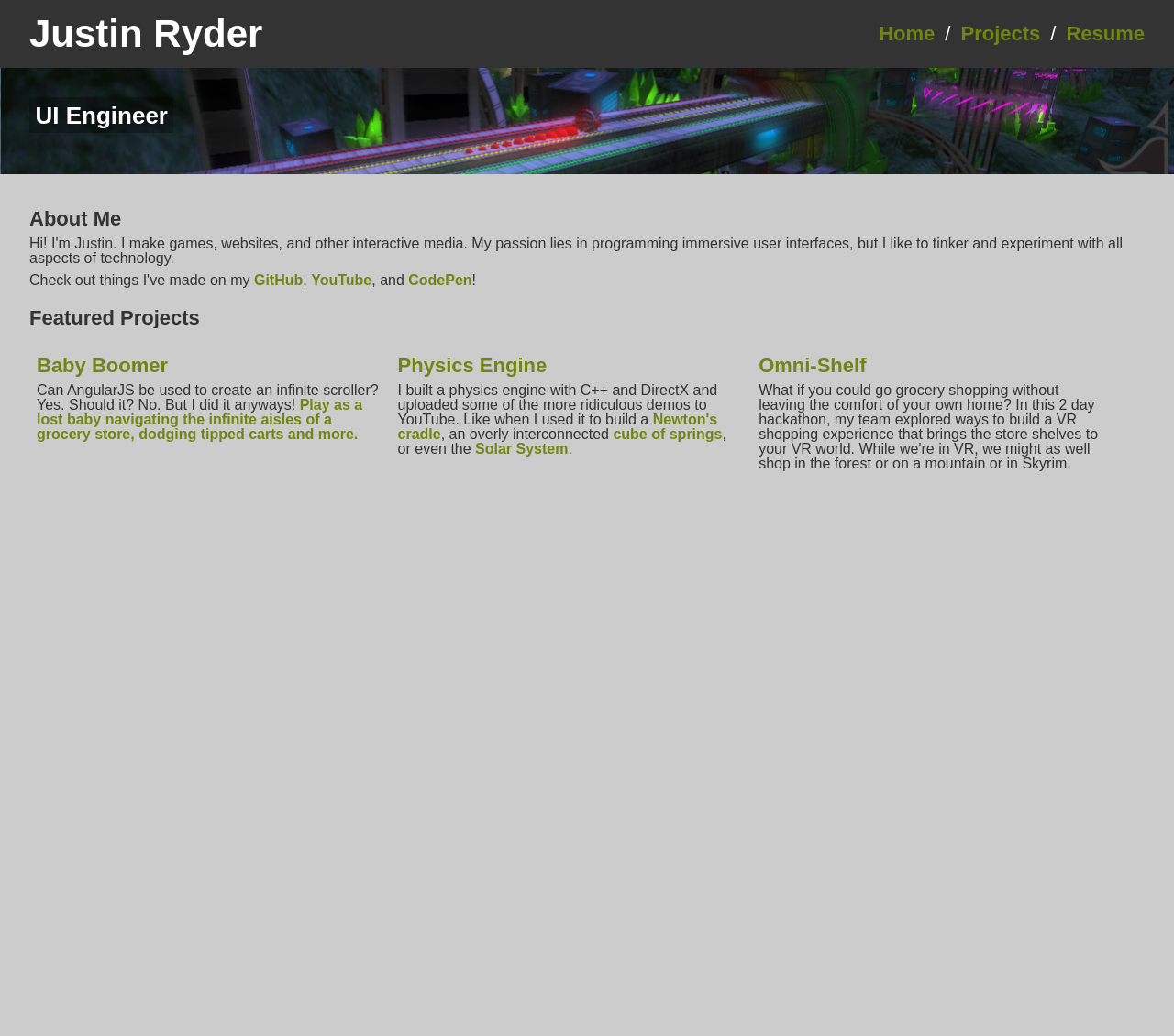Can you provide the bounding box coordinates for the element that should be clicked to implement the instruction: "Click on the Home link"?

[0.749, 0.023, 0.796, 0.042]